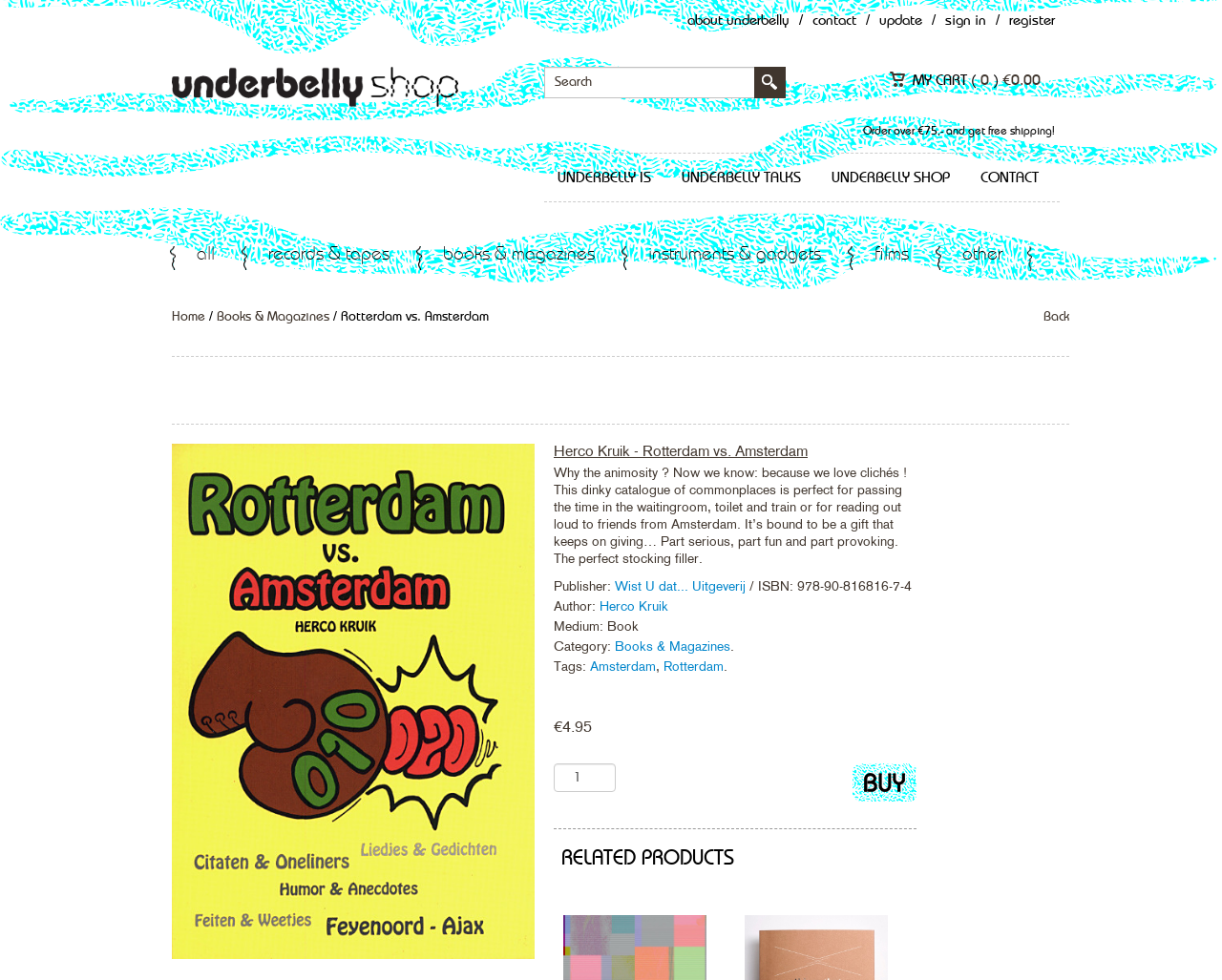What is the category of the book?
Based on the image, answer the question with as much detail as possible.

I found the answer by looking at the text 'Category:' which is followed by a link 'Books & Magazines', indicating that it is the category of the book.